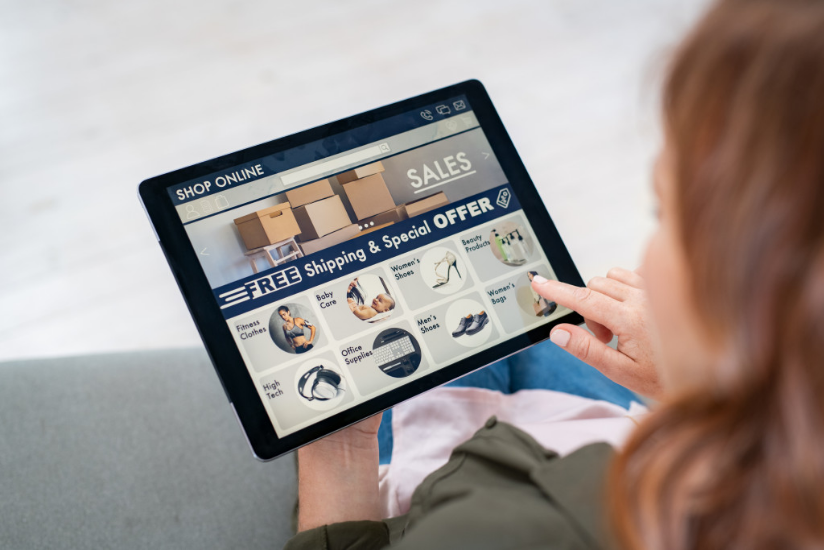Explain the image thoroughly, highlighting all key elements.

A woman is engaged in online shopping using a tablet, which displays a vibrant e-commerce interface. The screen prominently features promotional banners for sales, including “FREE Shipping & Special OFFER,” along with various product categories such as Fitness Clothes, Baby Care, Women's Shoes, Men’s Shoes, and more. The background suggests a cozy indoor setting, enhancing the atmosphere of leisurely online shopping. The image captures the convenience and excitement of browsing products from the comfort of home.